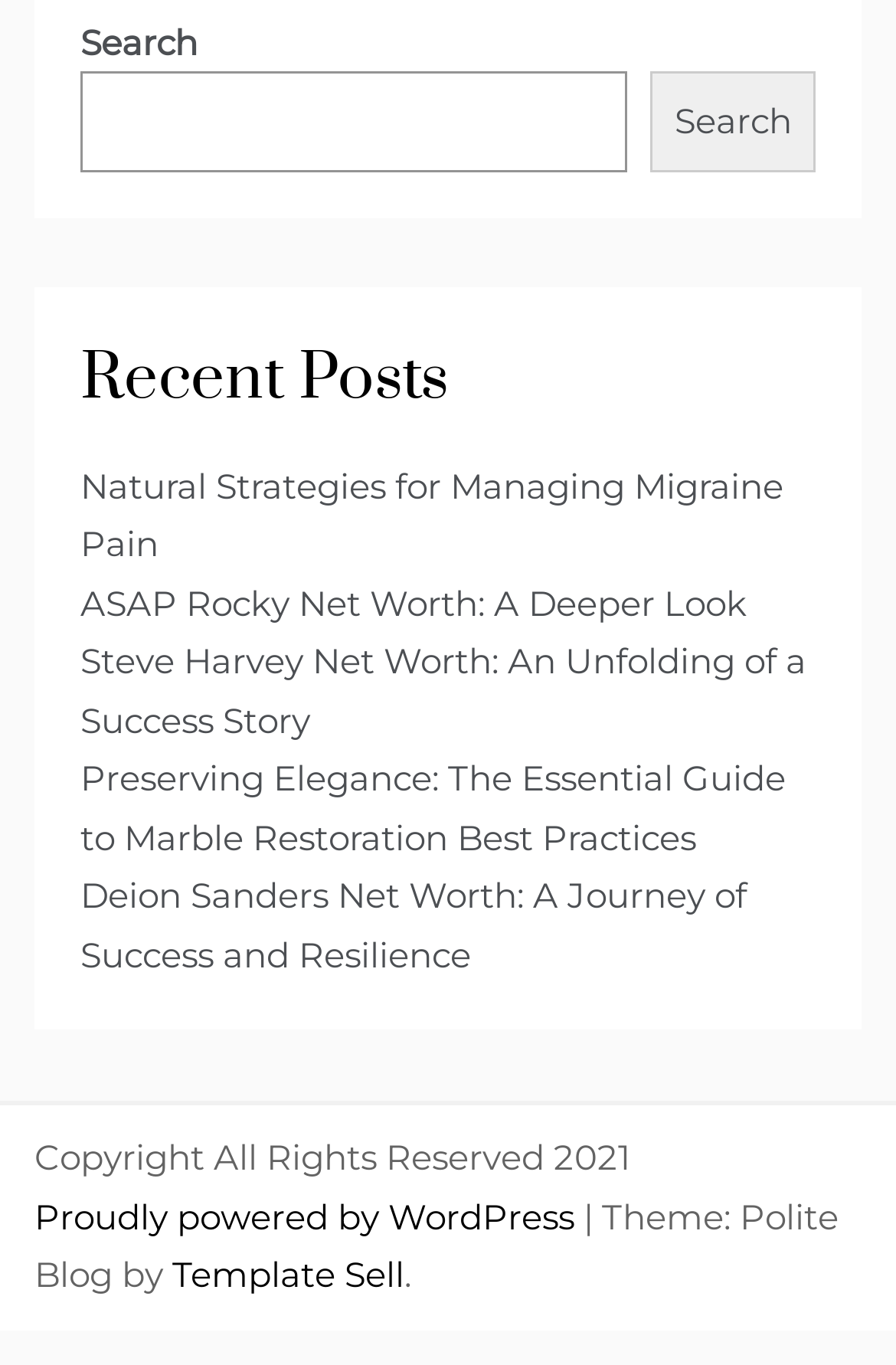Provide the bounding box coordinates of the section that needs to be clicked to accomplish the following instruction: "Visit the website powered by WordPress."

[0.038, 0.875, 0.651, 0.907]